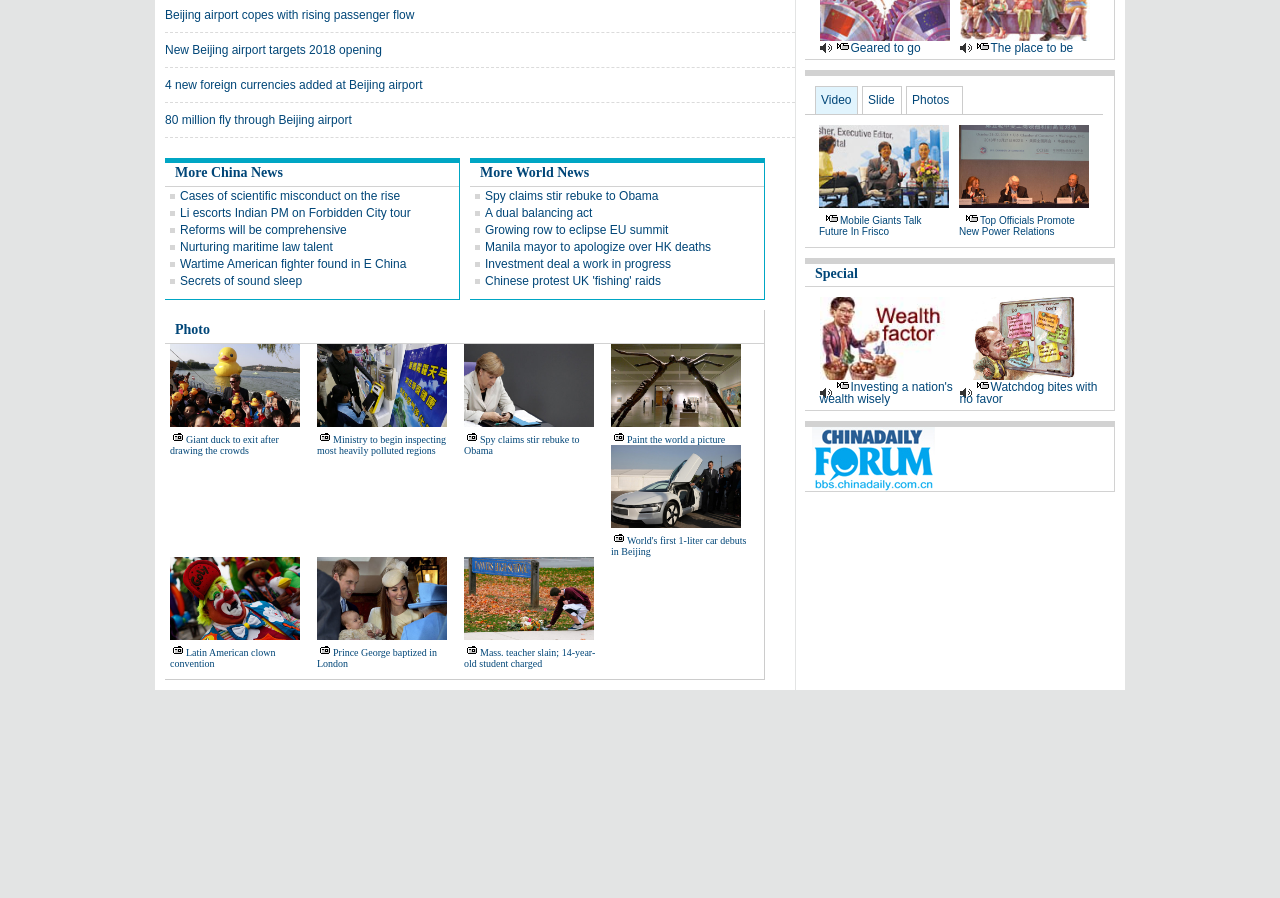What is the purpose of the 'More China News' link?
Provide a concise answer using a single word or phrase based on the image.

To view more China news